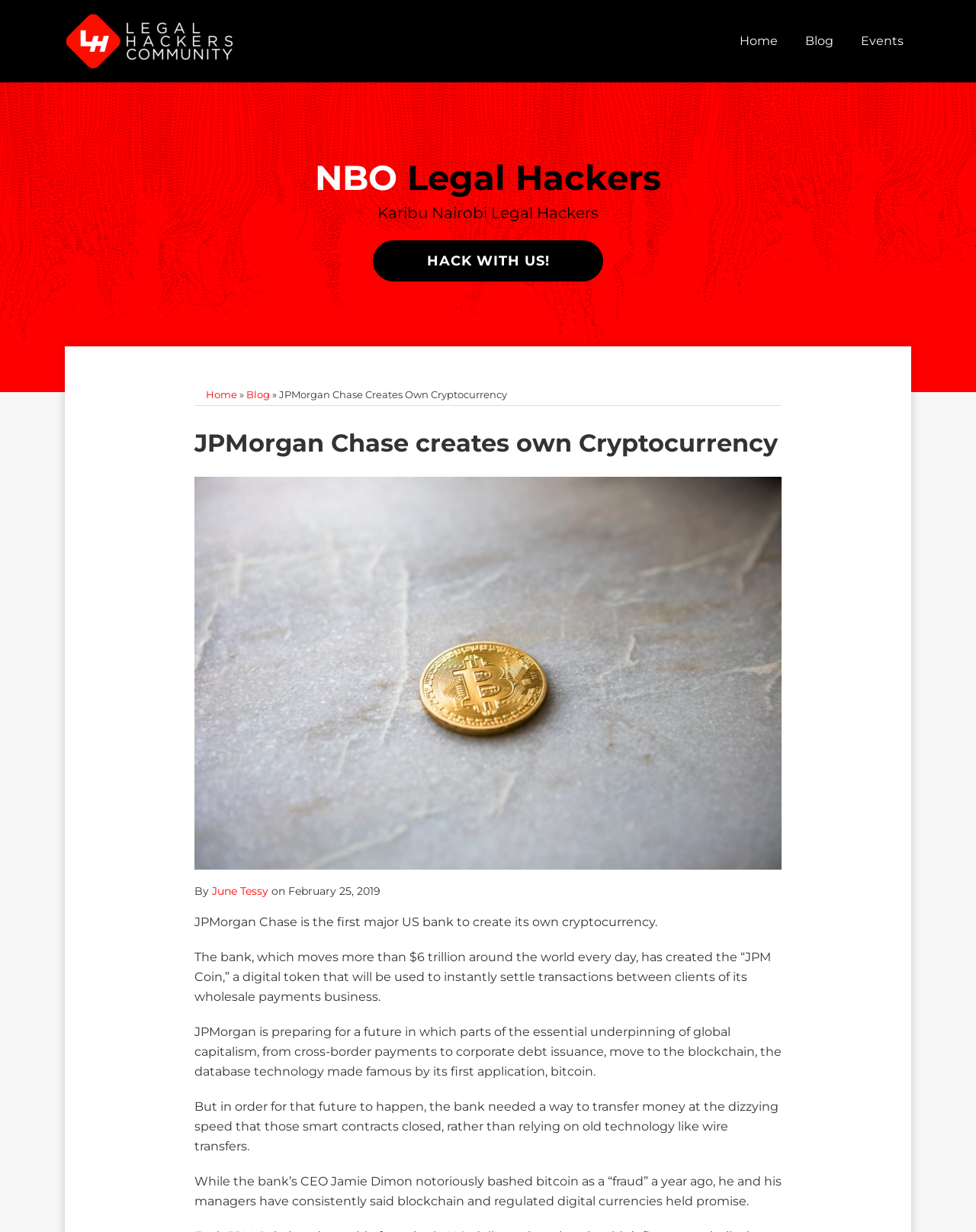Find the bounding box coordinates of the clickable element required to execute the following instruction: "Download the PDF". Provide the coordinates as four float numbers between 0 and 1, i.e., [left, top, right, bottom].

None